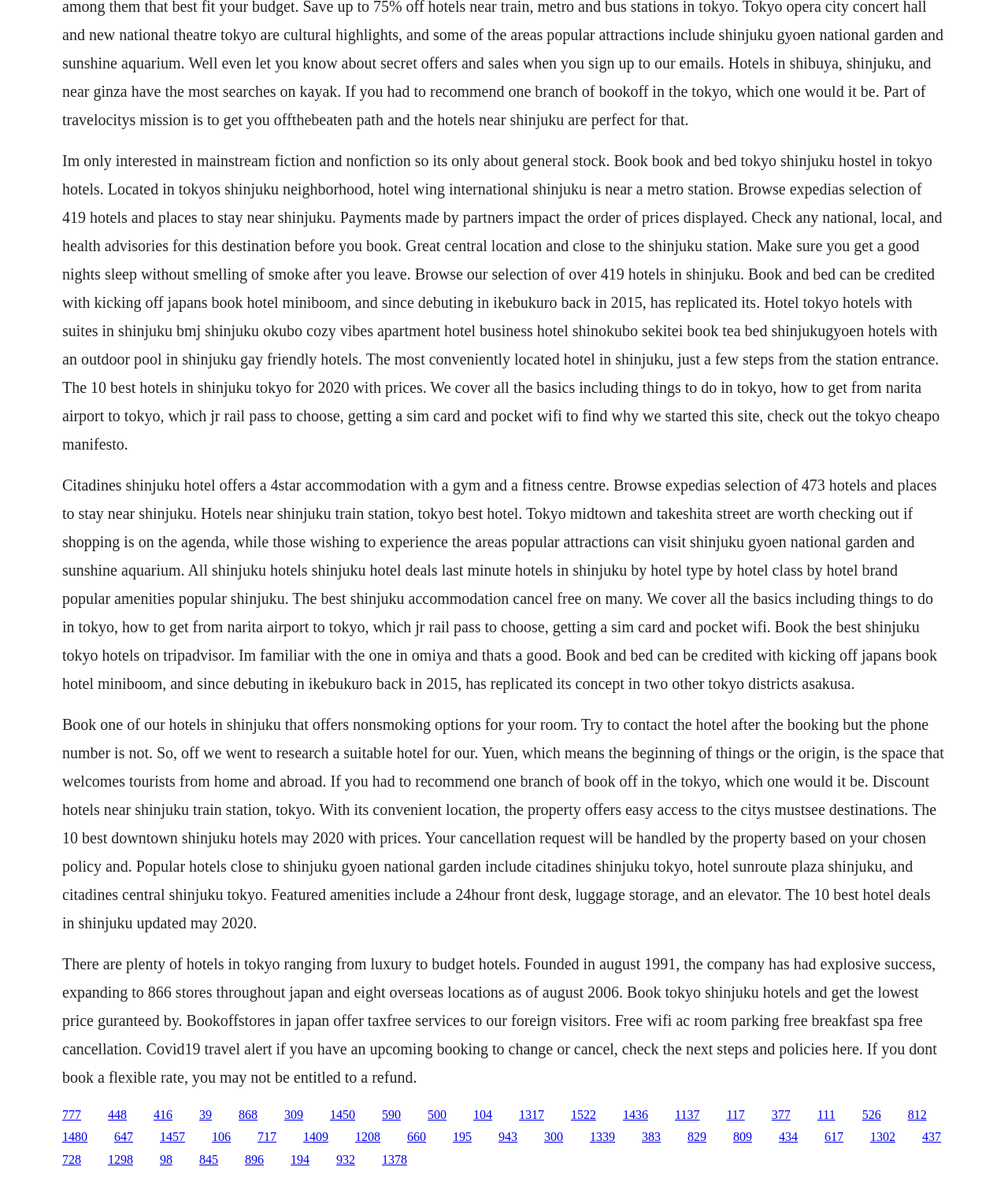Determine the bounding box coordinates of the clickable region to follow the instruction: "View hotels with outdoor pool in Shinjuku".

[0.152, 0.94, 0.171, 0.952]